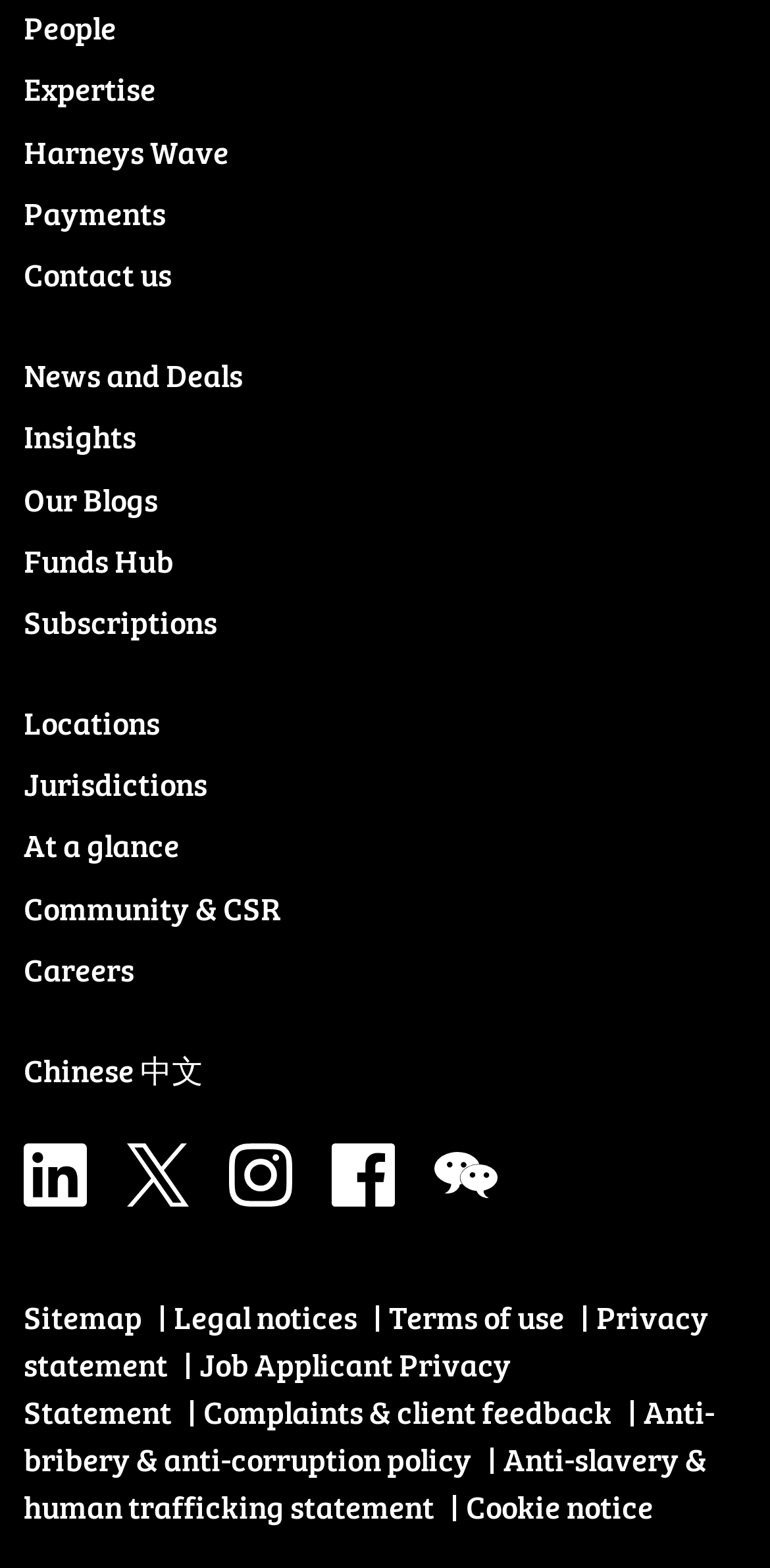How can I access the website in Chinese?
Carefully analyze the image and provide a detailed answer to the question.

I noticed that there is a link at the bottom of the page labeled 'Chinese 中文', which suggests that clicking on it will allow users to access the website in Chinese.